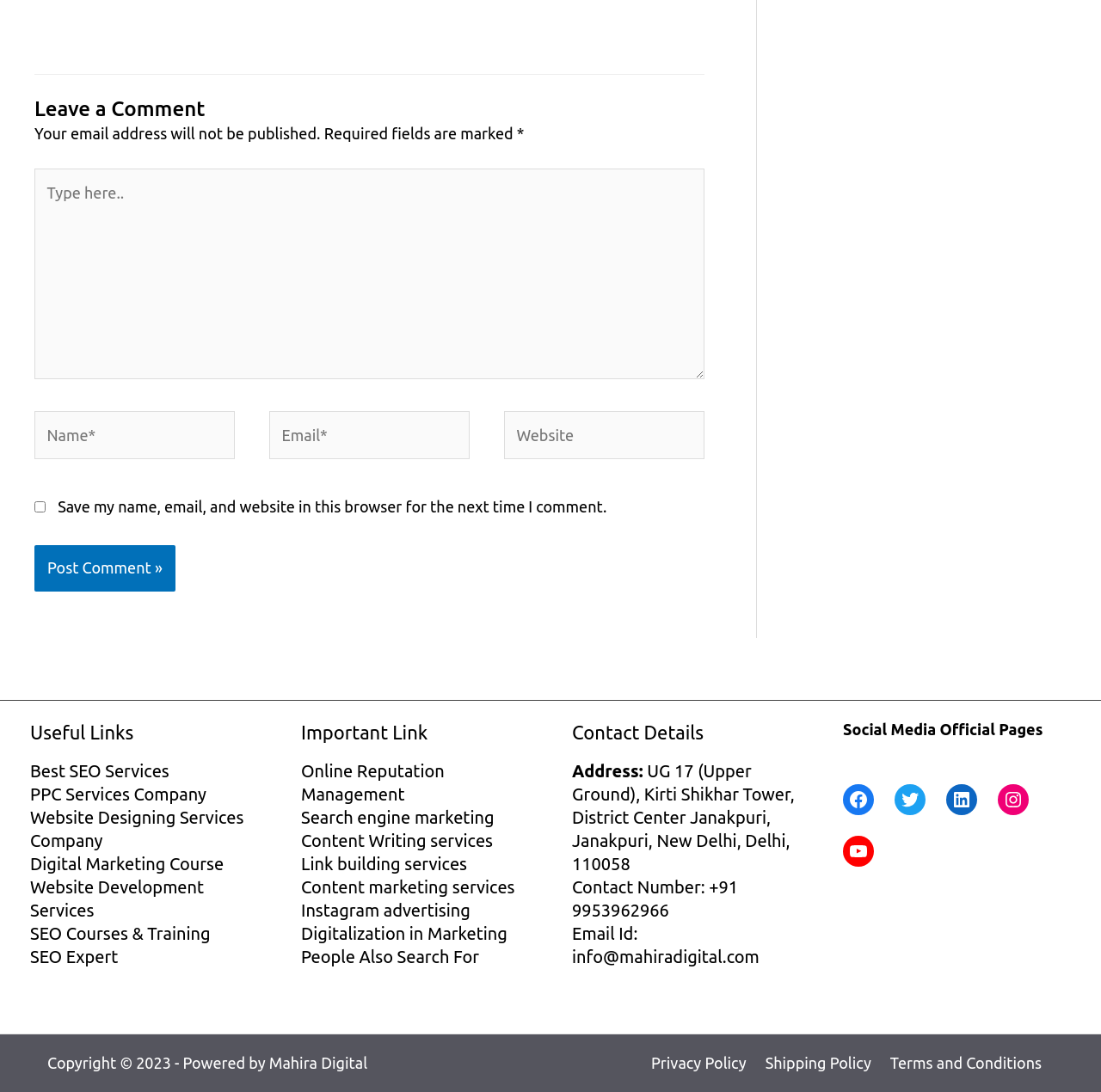Identify the bounding box coordinates necessary to click and complete the given instruction: "Click the Post Comment button".

[0.031, 0.5, 0.159, 0.542]